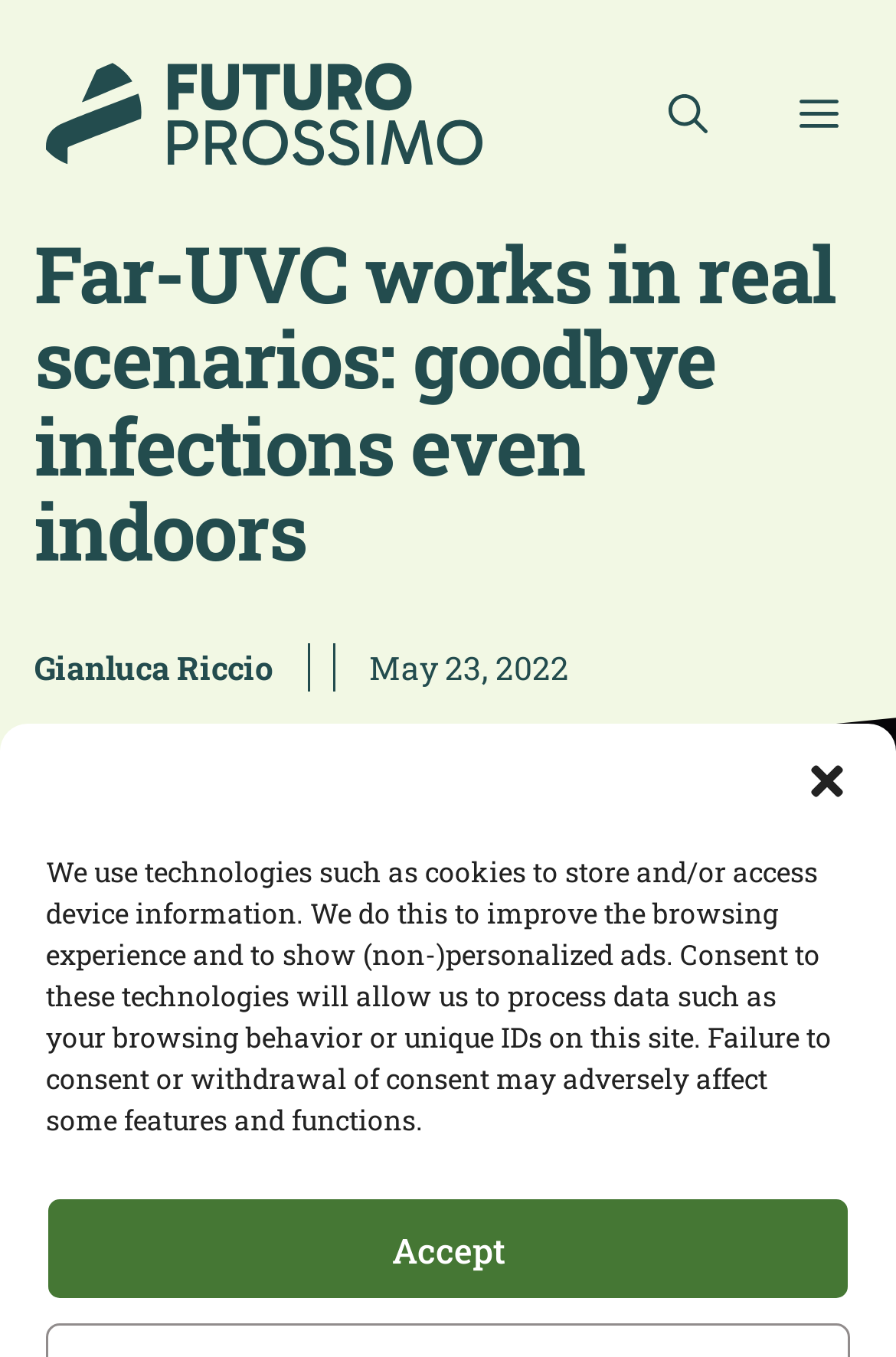What is the main heading displayed on the webpage? Please provide the text.

Far-UVC works in real scenarios: goodbye infections even indoors